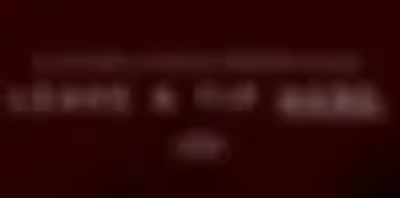Look at the image and answer the question in detail:
What style does the graphic hint at?

The caption states that the style of the graphic hints at a modern aesthetic, which suggests that the design elements, typography, and overall visual language of the graphic are contemporary and suitable for modern platforms such as social media or promotional materials.